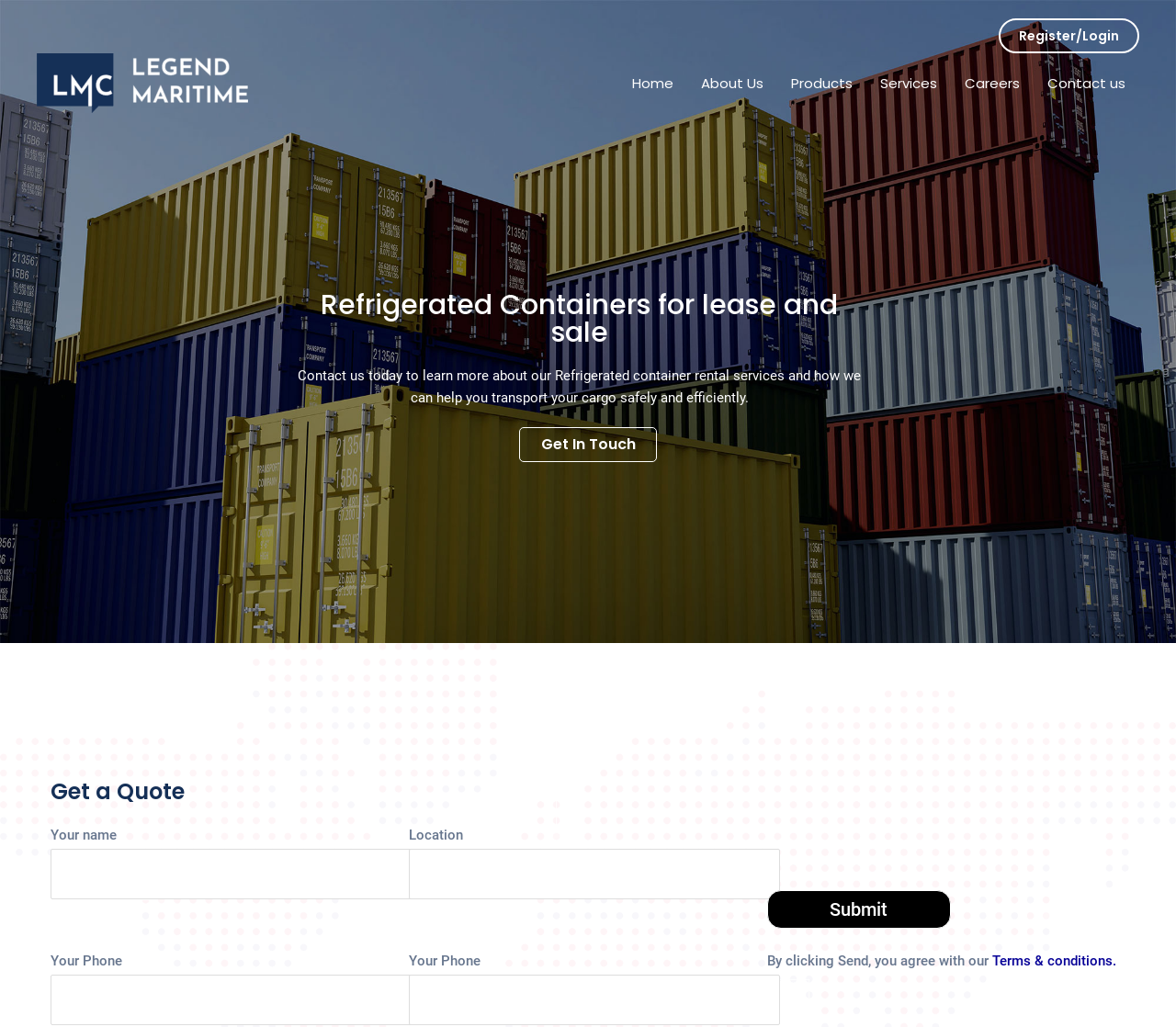Pinpoint the bounding box coordinates of the clickable element needed to complete the instruction: "Submit the contact form". The coordinates should be provided as four float numbers between 0 and 1: [left, top, right, bottom].

[0.652, 0.867, 0.809, 0.904]